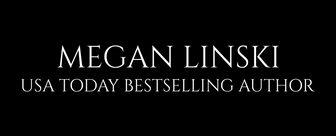Generate an in-depth description of the image you see.

The image displays the name "Megan Linski" prominently, accompanied by the title "USA Today Bestselling Author" against a sleek black background. This branding emphasizes the author's recognition and success in the literary world, particularly highlighting her status as a bestselling author. The contrast of white text on black not only enhances readability but also conveys a sense of professionalism and sophistication, aligning with Linski’s identity as a fiction writer. Her work often features themes of romance and fantasy, which could resonate with her audience seeking engaging narratives.